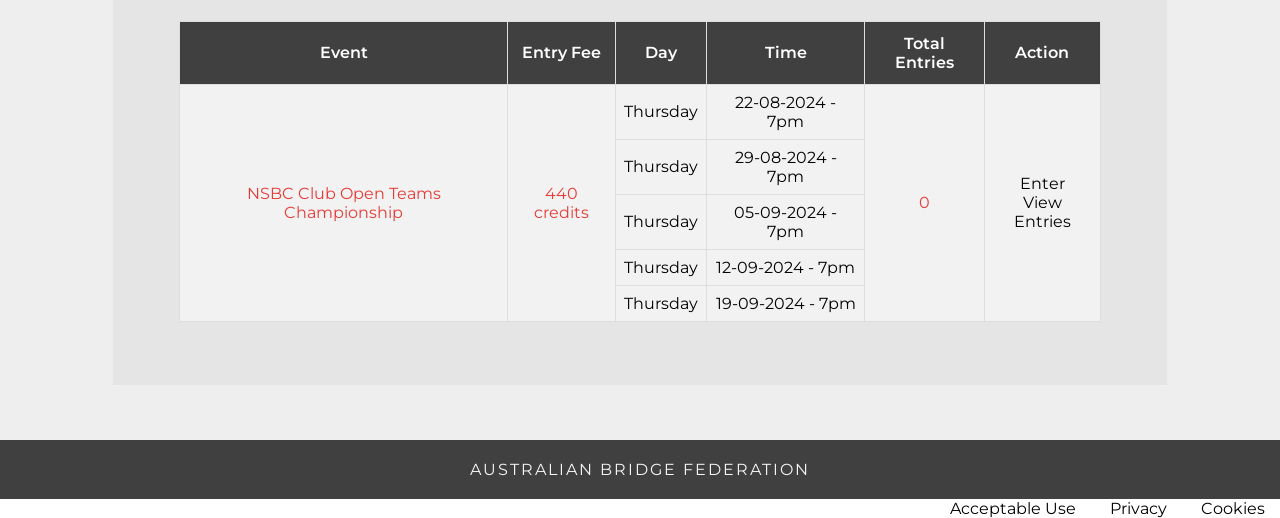Provide the bounding box coordinates of the HTML element described by the text: "View Entries". The coordinates should be in the format [left, top, right, bottom] with values between 0 and 1.

[0.792, 0.373, 0.837, 0.446]